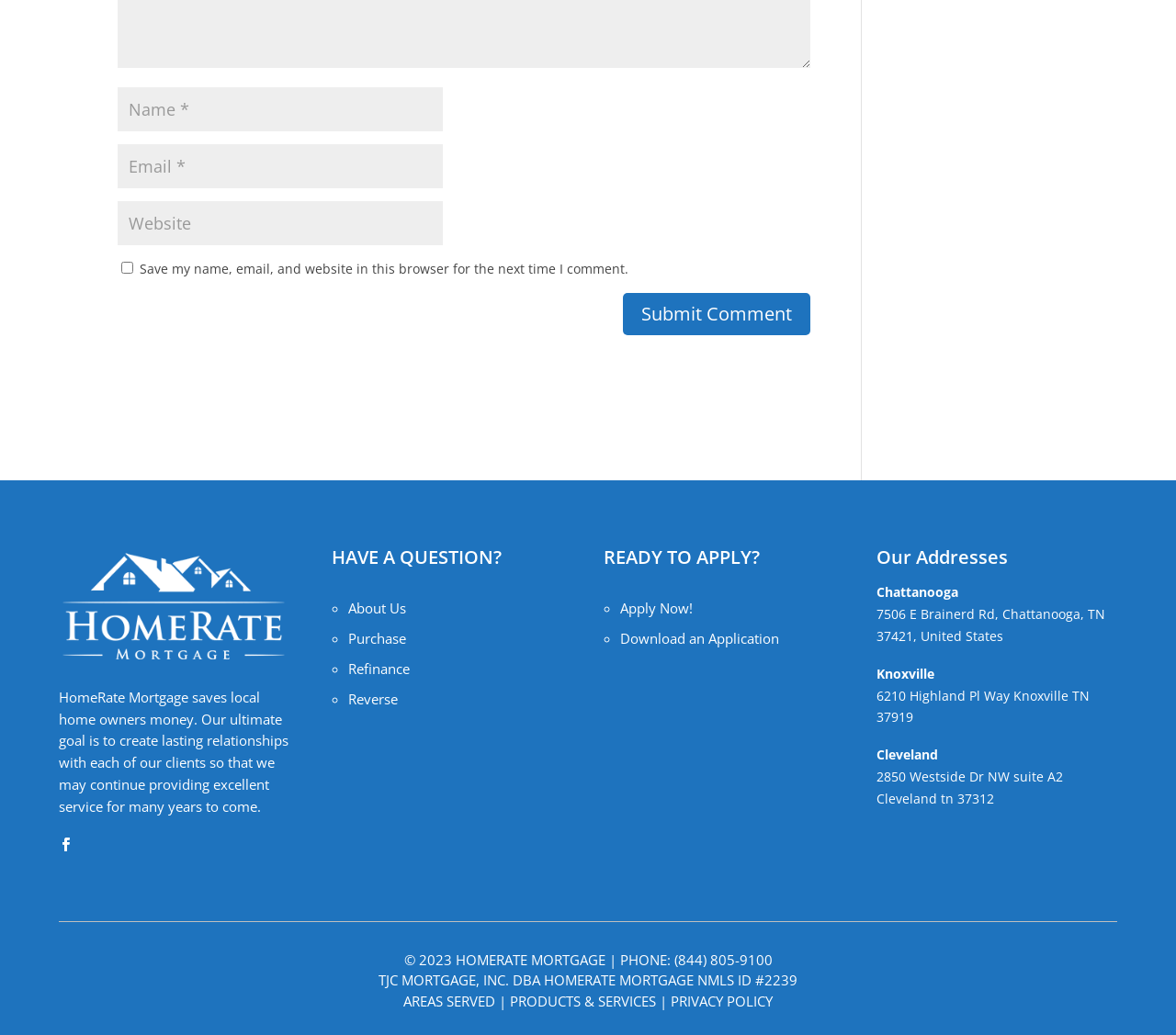Bounding box coordinates are to be given in the format (top-left x, top-left y, bottom-right x, bottom-right y). All values must be floating point numbers between 0 and 1. Provide the bounding box coordinate for the UI element described as: Apply Now!

[0.528, 0.578, 0.589, 0.596]